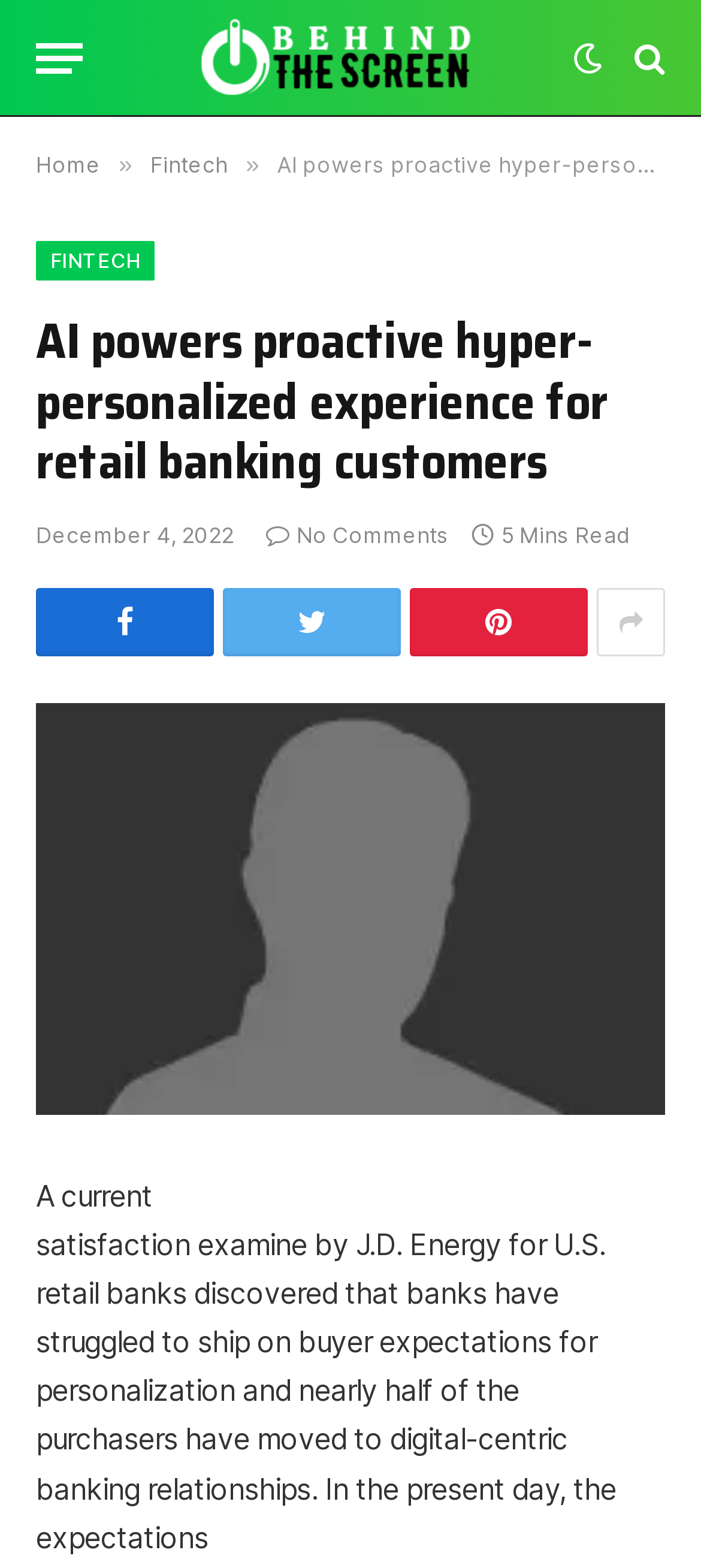Please specify the bounding box coordinates of the clickable region necessary for completing the following instruction: "Read the article about fintech". The coordinates must consist of four float numbers between 0 and 1, i.e., [left, top, right, bottom].

[0.214, 0.096, 0.325, 0.114]